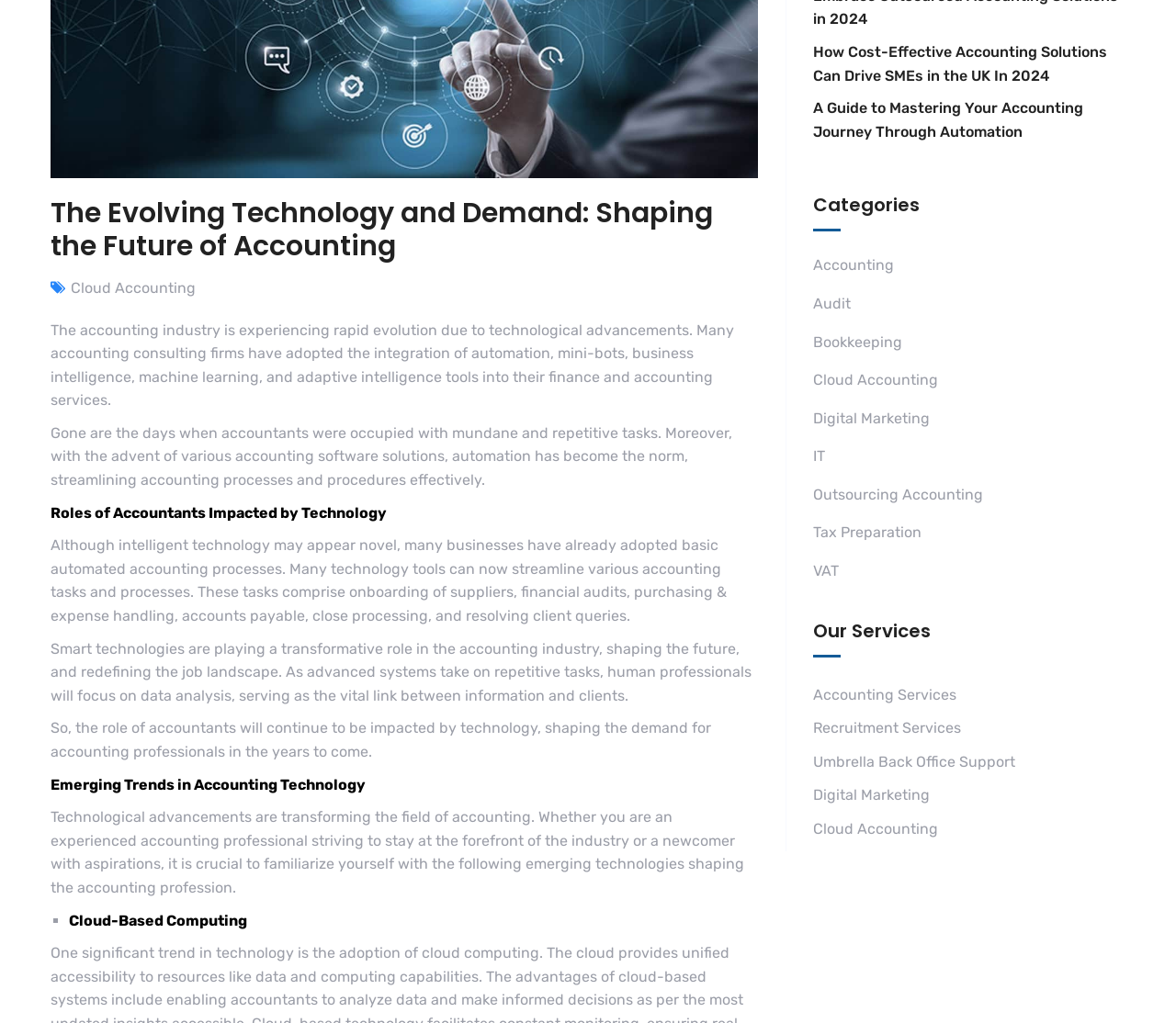From the webpage screenshot, predict the bounding box of the UI element that matches this description: "Accounting Services".

[0.691, 0.67, 0.813, 0.687]